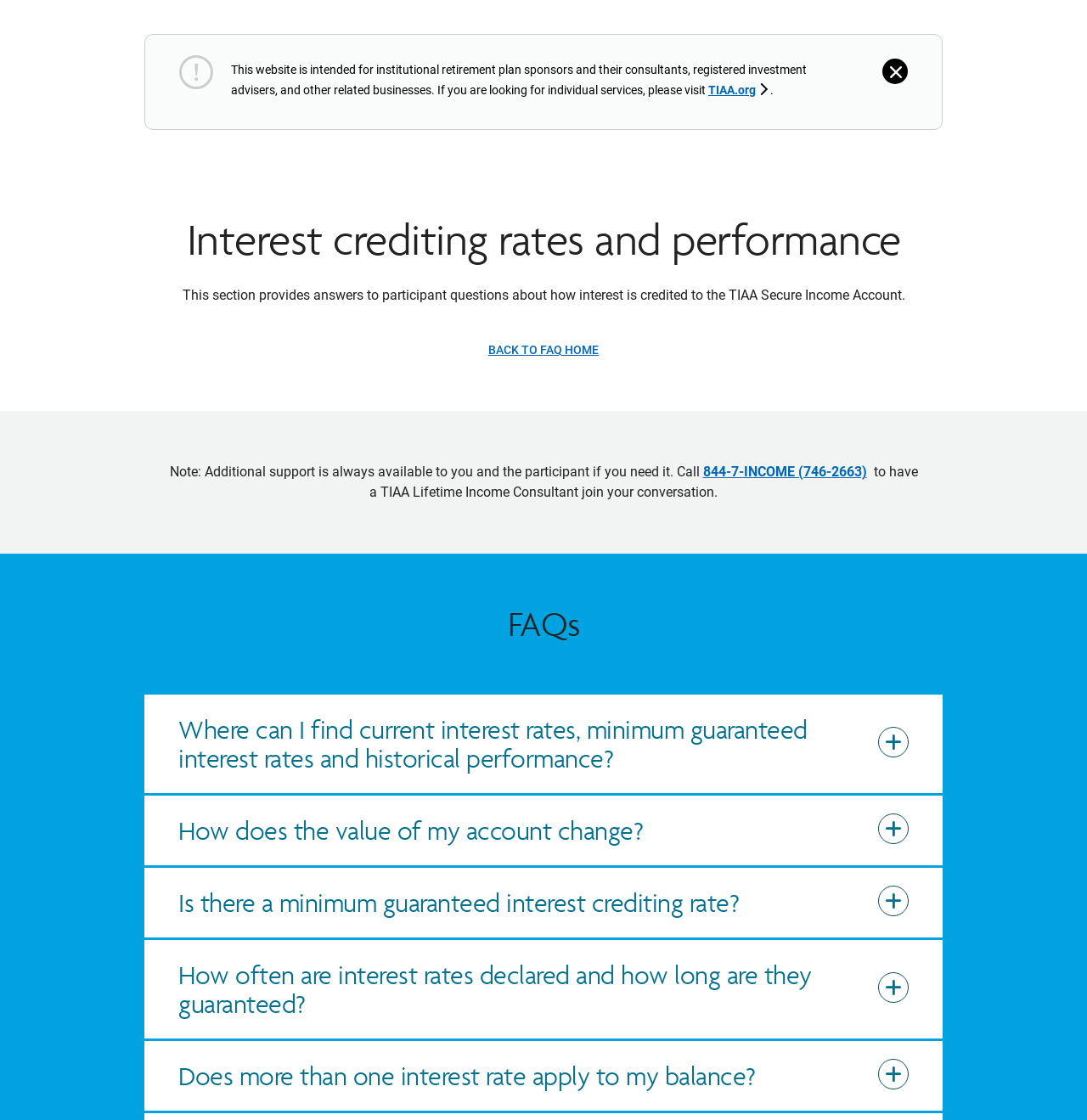Based on the element description: "844-7-INCOME (746-2663)", identify the UI element and provide its bounding box coordinates. Use four float numbers between 0 and 1, [left, top, right, bottom].

[0.646, 0.414, 0.797, 0.428]